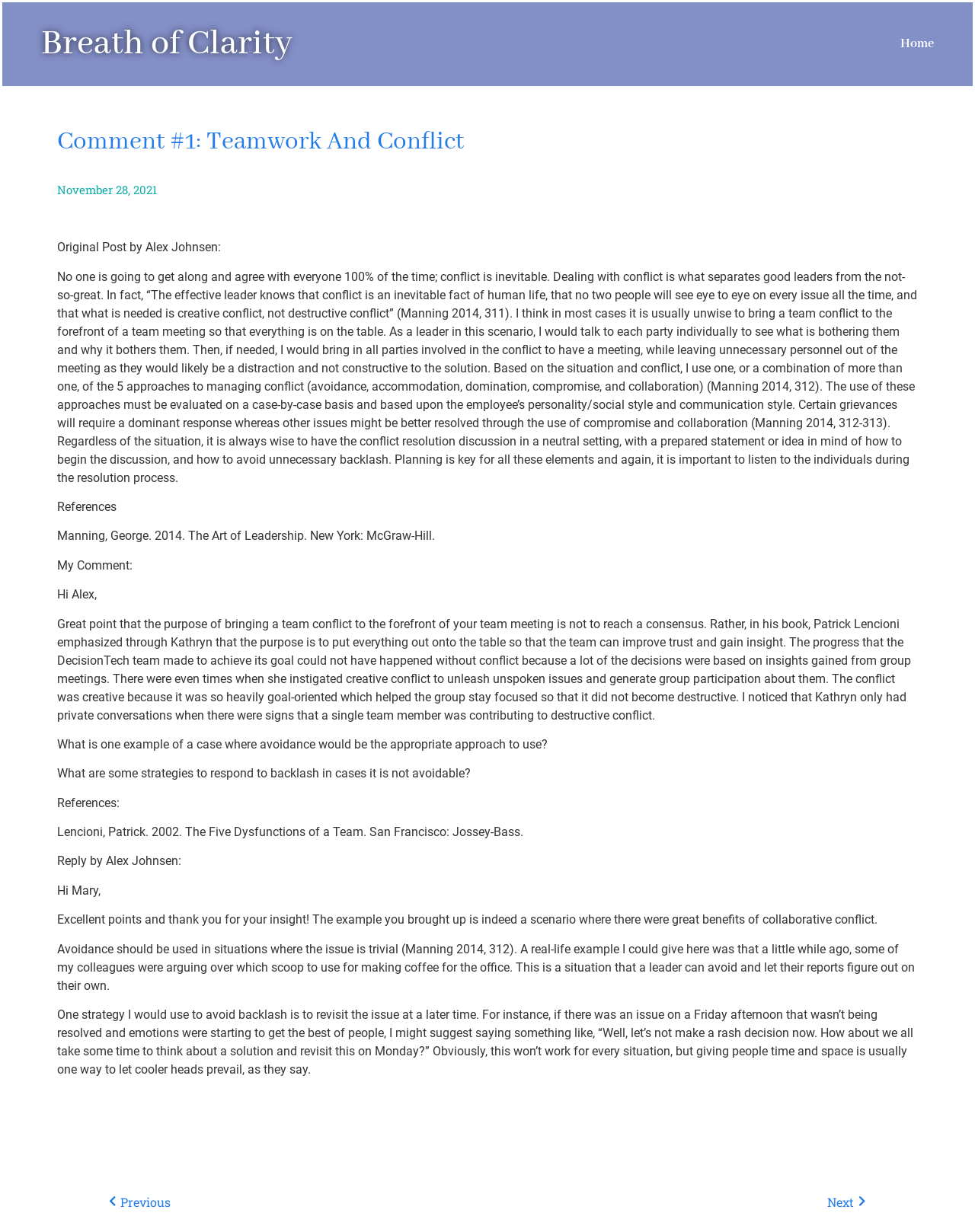Review the image closely and give a comprehensive answer to the question: What is the purpose of bringing a team conflict to the forefront of a team meeting?

According to the comment, the purpose of bringing a team conflict to the forefront of a team meeting is not to reach a consensus, but to improve trust and gain insight, as emphasized by Patrick Lencioni in his book 'The Five Dysfunctions of a Team'.